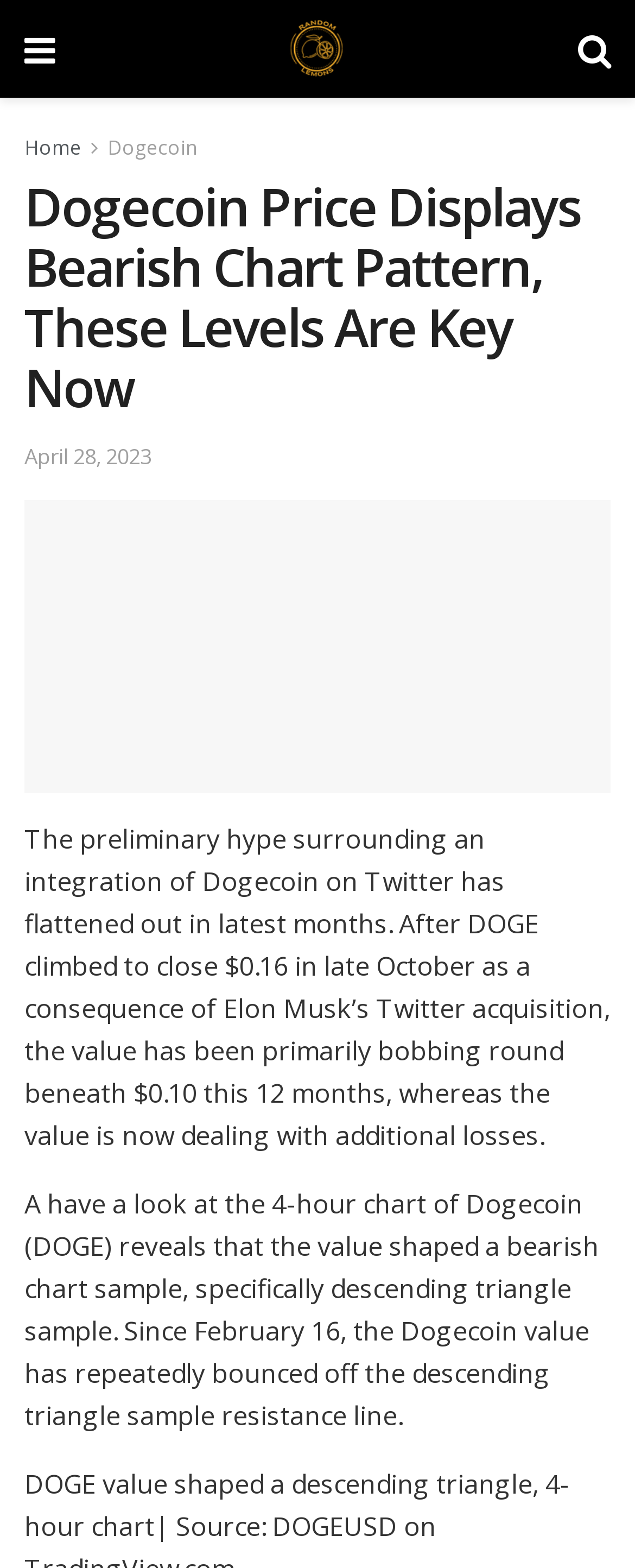Write an elaborate caption that captures the essence of the webpage.

The webpage appears to be a news article or blog post about Dogecoin, a cryptocurrency. At the top left of the page, there are three links: a Facebook icon, a Twitter icon, and a link to the "Home" page. Next to these links is a navigation menu with a link to "Dogecoin". 

Below the navigation menu, there is a heading that reads "Dogecoin Price Displays Bearish Chart Pattern, These Levels Are Key Now". This heading spans almost the entire width of the page. 

On the same line as the heading, but to the right, there is a link to the current date, "April 28, 2023". Below the heading, there is a link to the article title, which is the same as the heading. This link is accompanied by an image, likely a chart or graph related to Dogecoin's price.

The main content of the article begins below the image, with a paragraph of text that discusses the recent price movements of Dogecoin. The text explains that the hype surrounding Dogecoin's integration with Twitter has died down, and the price has been fluctuating around $0.10 this year. 

A second paragraph of text continues below, analyzing the 4-hour chart of Dogecoin and describing a bearish chart pattern, specifically a descending triangle pattern. The text explains that the Dogecoin price has repeatedly bounced off the descending triangle pattern resistance line since February 16.